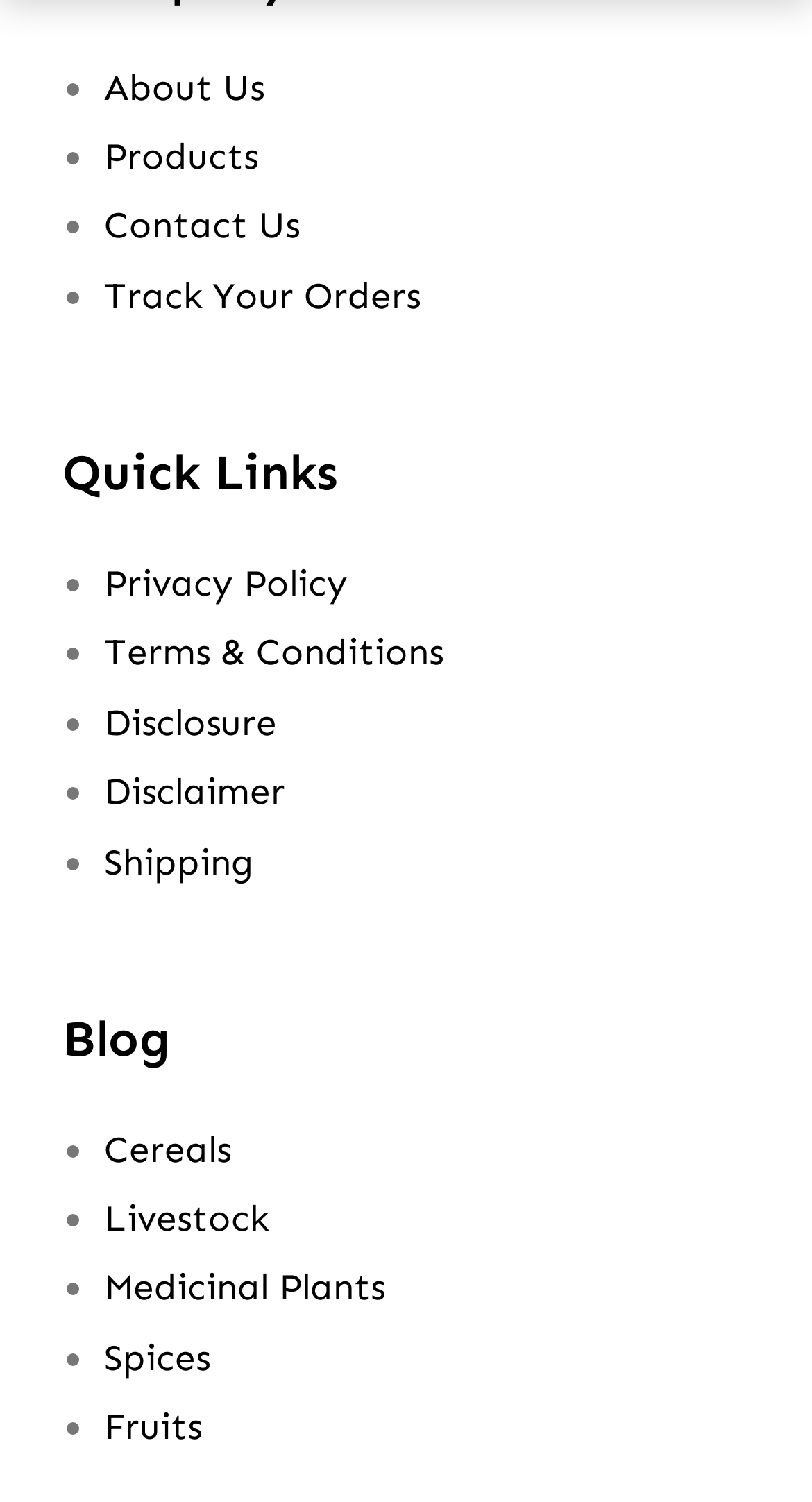Please answer the following question using a single word or phrase: 
What is the purpose of the 'Track Your Orders' link?

To track orders